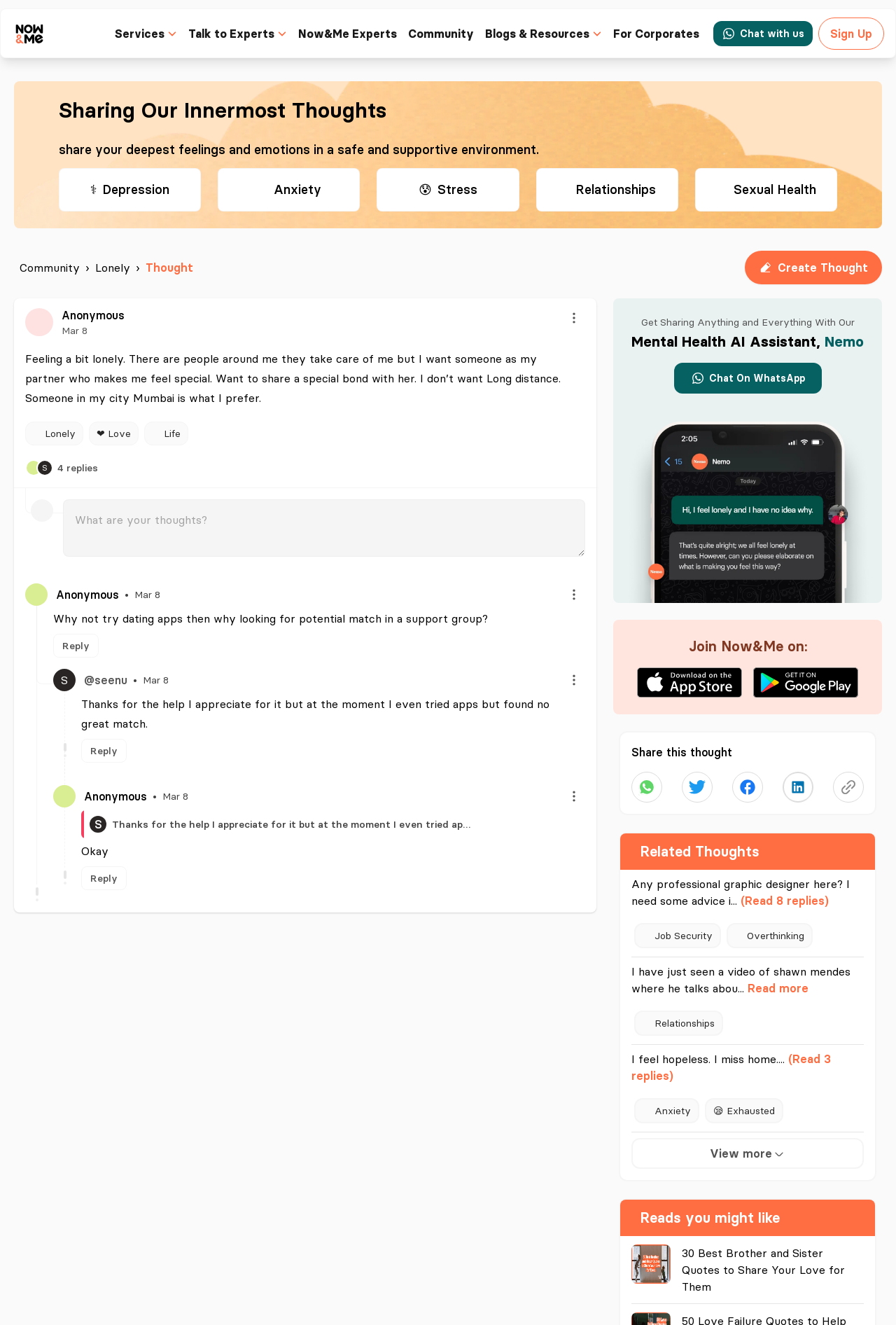Detail the webpage's structure and highlights in your description.

This webpage appears to be a mental health support platform, where users can share their thoughts and feelings anonymously. At the top of the page, there is a navigation menu with links to various services, including "Talk to Experts", "Community", "Blogs & Resources", and "For Corporates". 

Below the navigation menu, there is a prominent section with a heading "Sharing Our Innermost Thoughts" and a brief description of the platform's purpose. This section is accompanied by several icons representing different emotional states, such as depression, anxiety, and stress.

The main content of the page is a discussion thread where users can share their thoughts and respond to each other. The thread starts with a user's post expressing feelings of loneliness and a desire for a romantic partner. The post is followed by several responses from other users, including words of encouragement and advice. Each response includes the user's name or handle, the date and time of the response, and a "Reply" button.

Throughout the discussion thread, there are several buttons and links that allow users to interact with each other, including "Reply" buttons, "Menu" buttons with dropdown options, and a "Create Thought" button. There is also a prominent call-to-action at the bottom of the page, encouraging users to chat with the platform's mental health AI assistant, Nemo, on WhatsApp.

Overall, the webpage appears to be a supportive community where users can share their thoughts and feelings anonymously and connect with others who may be going through similar experiences.